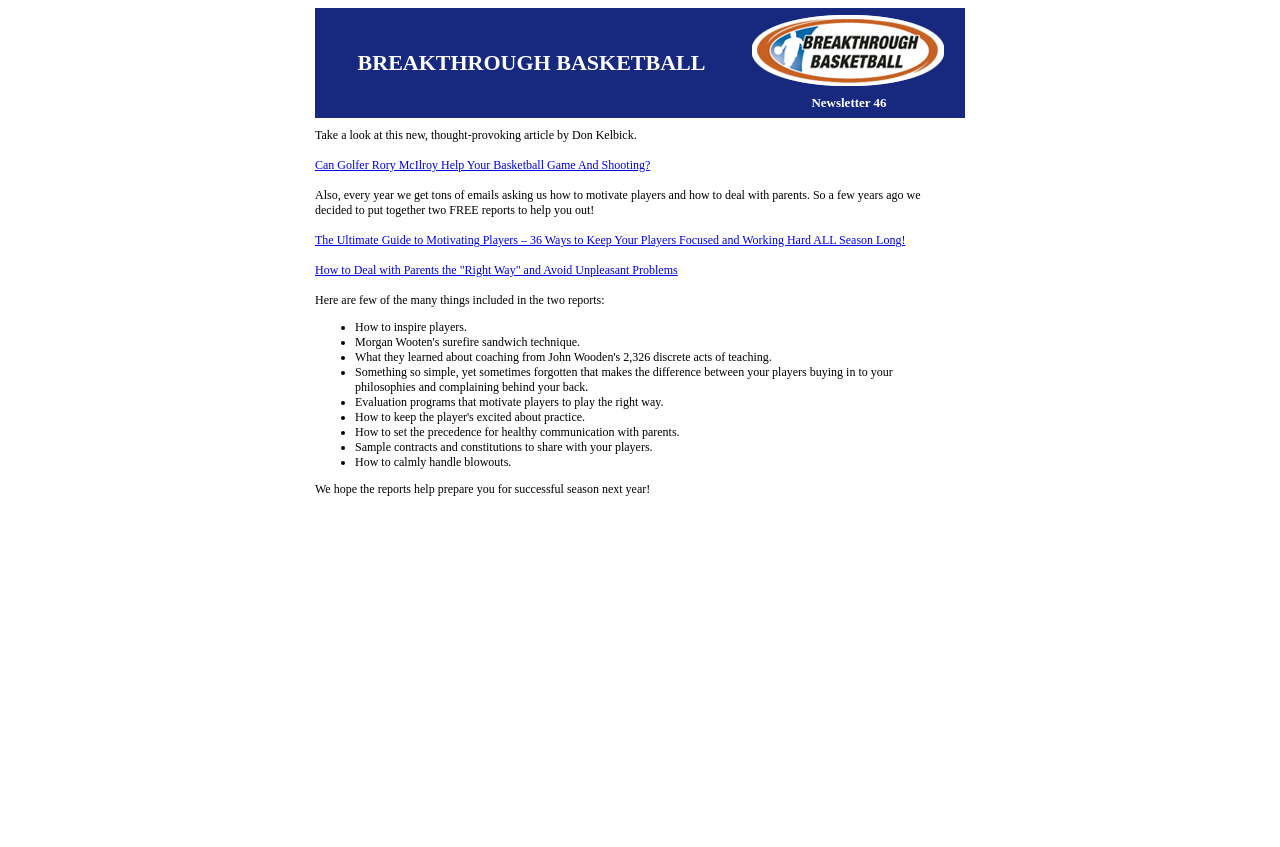Analyze and describe the webpage in a detailed narrative.

The webpage is a newsletter issue 46, titled "How To Motivate Players And Deal With Parents". At the top, there is a header section with two cells, one containing the title "BREAKTHROUGH BASKETBALL" and the other containing the newsletter title "Newsletter 46". Below the header, there is a main content section that spans most of the page.

In the main content section, there is a brief introduction to an article by Don Kelbick, followed by a description of two free reports that provide guidance on motivating players and dealing with parents. The reports are titled "The Ultimate Guide to Motivating Players" and "How to Deal with Parents the 'Right Way' and Avoid Unpleasant Problems". 

Below the report titles, there is a list of items included in the reports, such as how to inspire players, evaluation programs that motivate players, and how to set the precedence for healthy communication with parents. The list is formatted with bullet points and spans several lines.

At the bottom of the main content section, there is a closing statement expressing hope that the reports will help prepare readers for a successful season next year. There are also several links scattered throughout the content, including one to the article by Don Kelbick and two to the free reports.